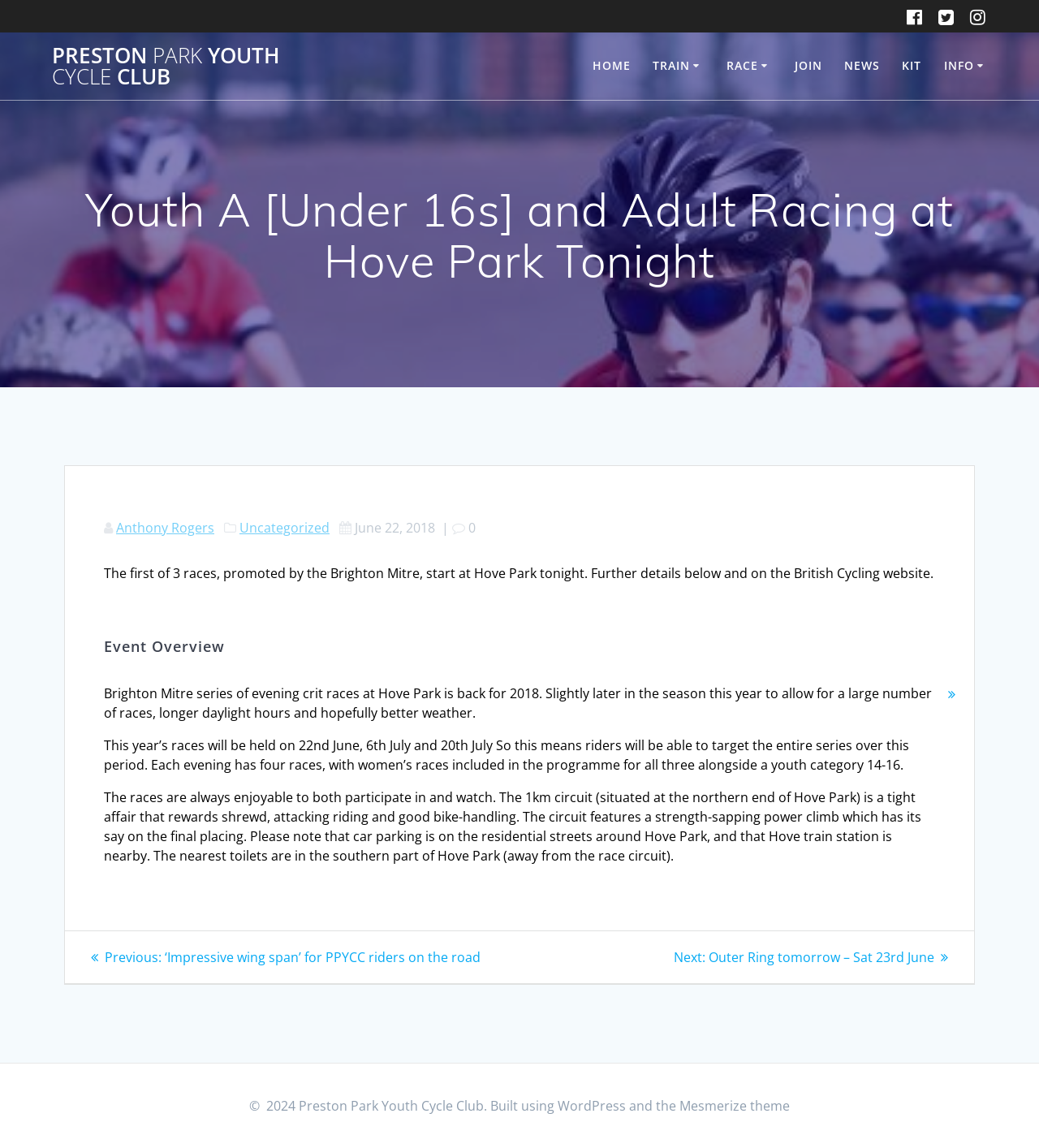Please identify the bounding box coordinates of the element that needs to be clicked to execute the following command: "View the Certificate scheme page". Provide the bounding box using four float numbers between 0 and 1, formatted as [left, top, right, bottom].

[0.628, 0.104, 0.785, 0.133]